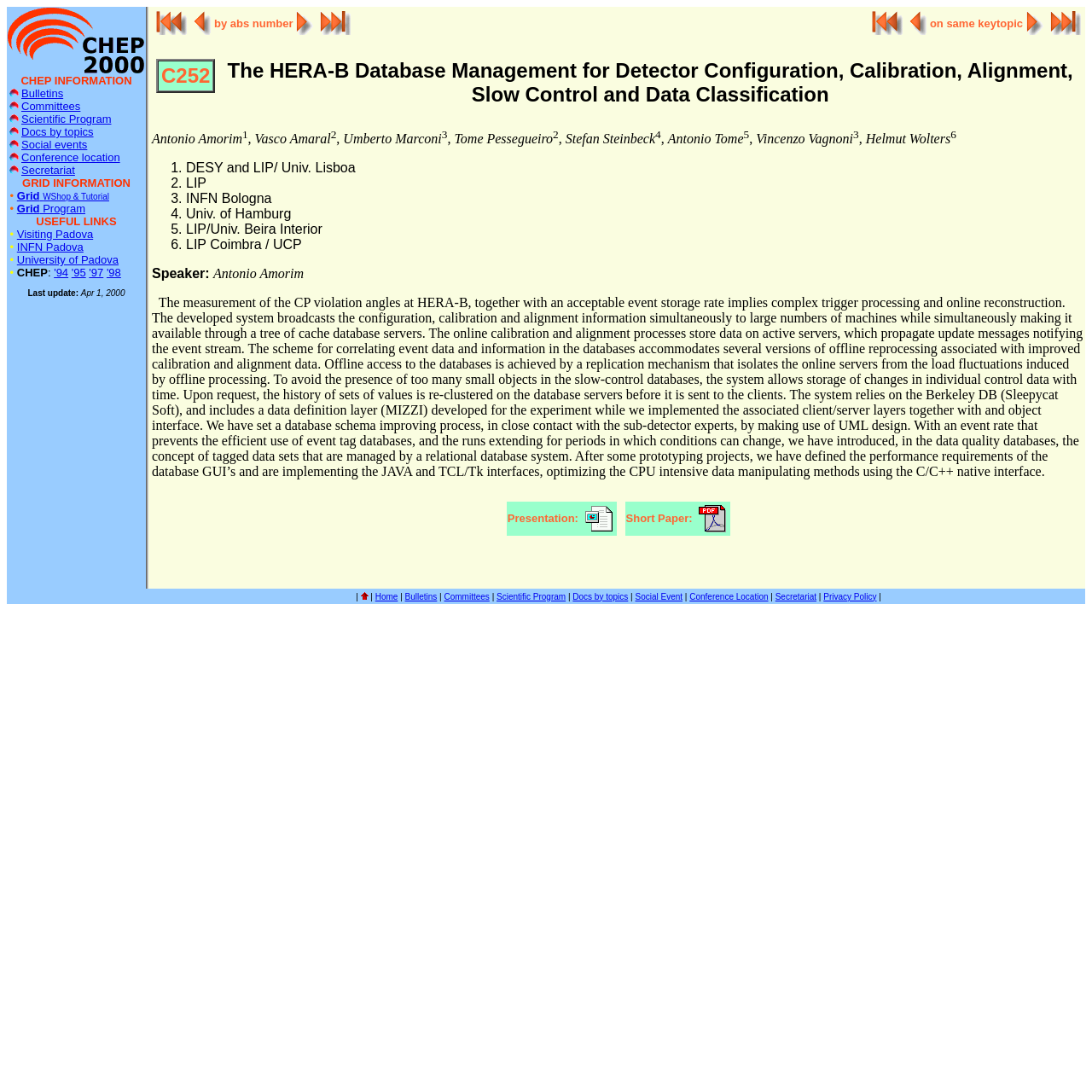Please provide a comprehensive response to the question based on the details in the image: What is the name of the university mentioned in the abstract?

The answer can be found in the abstract text, which is located in the second table cell of the first table row in the layout table. The text mentions the University of Hamburg as one of the affiliations of the authors.